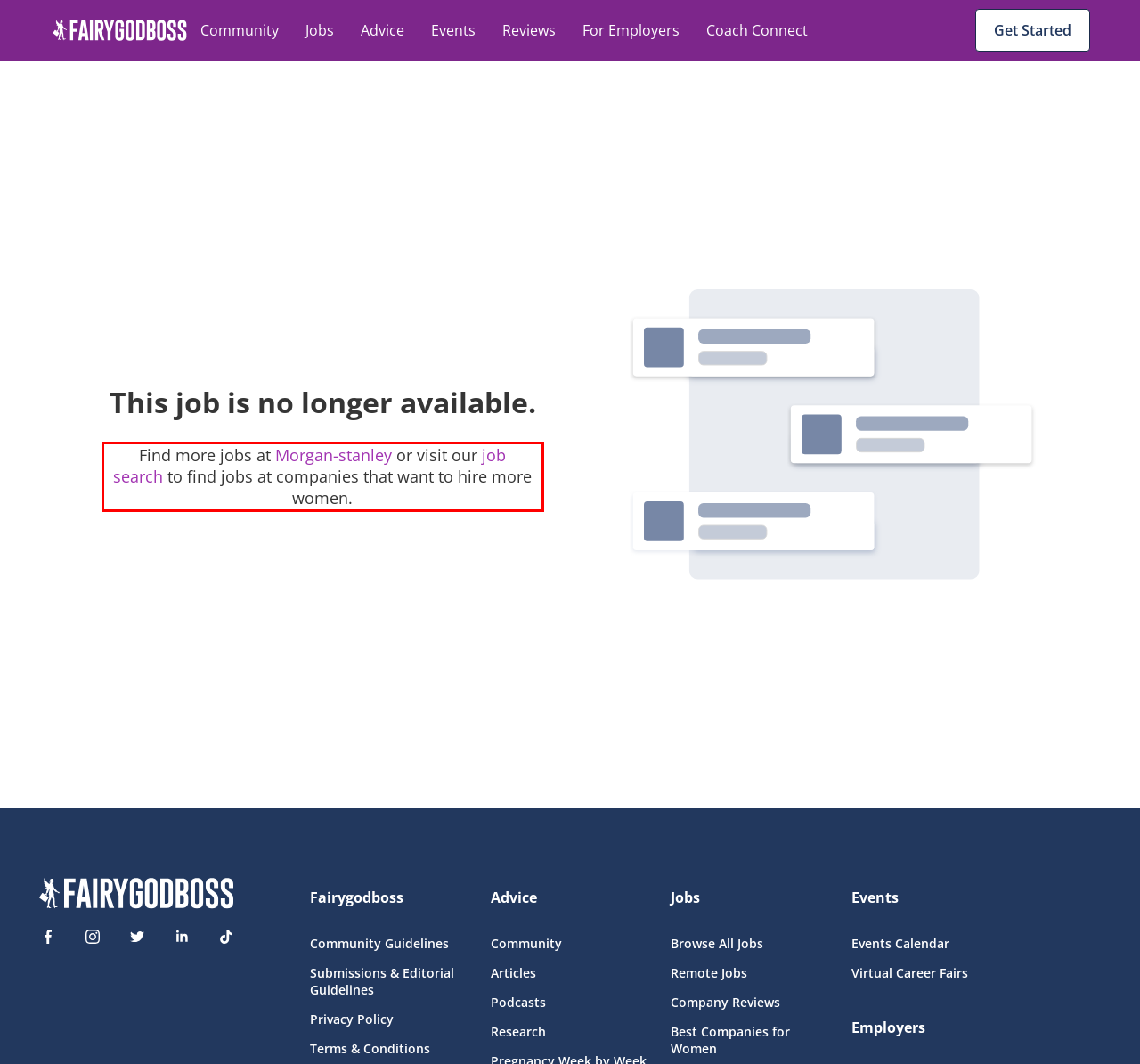Review the webpage screenshot provided, and perform OCR to extract the text from the red bounding box.

Find more jobs at Morgan-stanley or visit our job search to find jobs at companies that want to hire more women.